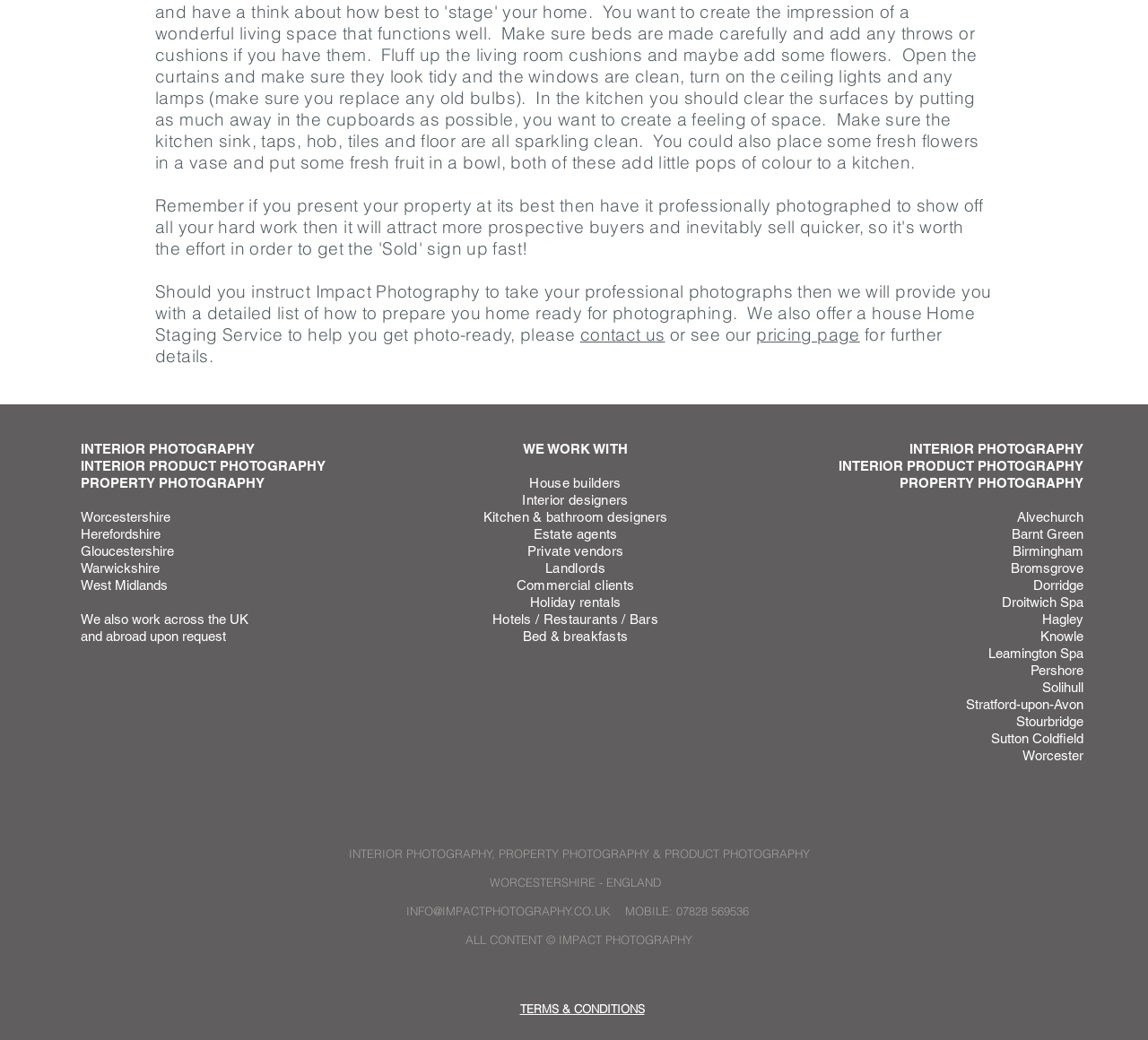Specify the bounding box coordinates of the area to click in order to execute this command: 'follow Impact Photography on Instagram'. The coordinates should consist of four float numbers ranging from 0 to 1, and should be formatted as [left, top, right, bottom].

[0.464, 0.755, 0.487, 0.78]